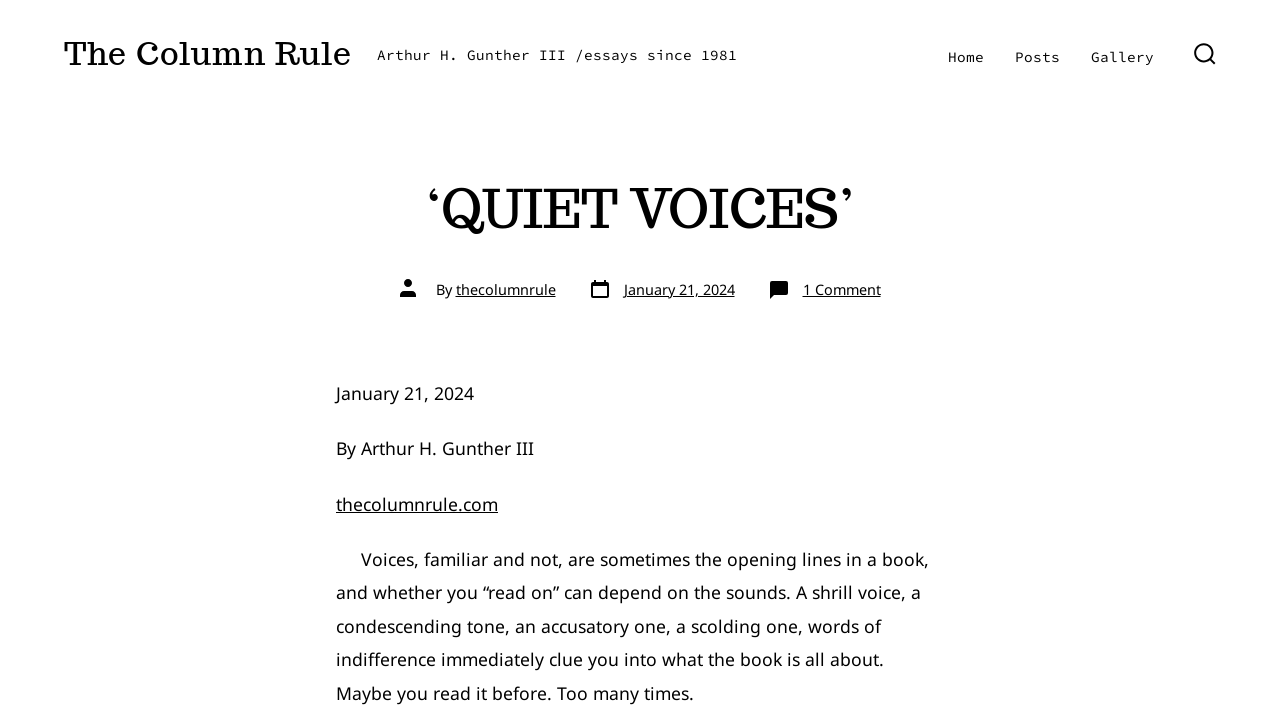Generate a comprehensive description of the webpage content.

The webpage is about a column titled "QUIET VOICES" by Arthur H. Gunther III. At the top right corner, there is a search toggle button with a small image next to it. Below the button, there is a link to "The Column Rule" on the top left side of the page. 

Next to the link, there is a static text describing the author and the year the essays started, which is 1981. 

On the top right side, there is a horizontal navigation menu with three links: "Home", "Posts", and "Gallery". 

Below the navigation menu, there is a header section with a large heading "‘QUIET VOICES’". Under the heading, there is a static text "Post author" followed by the author's name "thecolumnrule" as a link. The post date, "January 21, 2024", is also displayed as a link, along with the number of comments, which is one. 

The main content of the page is a passage of text that discusses how the tone and voice of an author can influence a reader's decision to continue reading a book. The passage is written in a descriptive and introspective style, using phrases such as "familiar and not" and "words of indifference" to create a vivid image in the reader's mind.